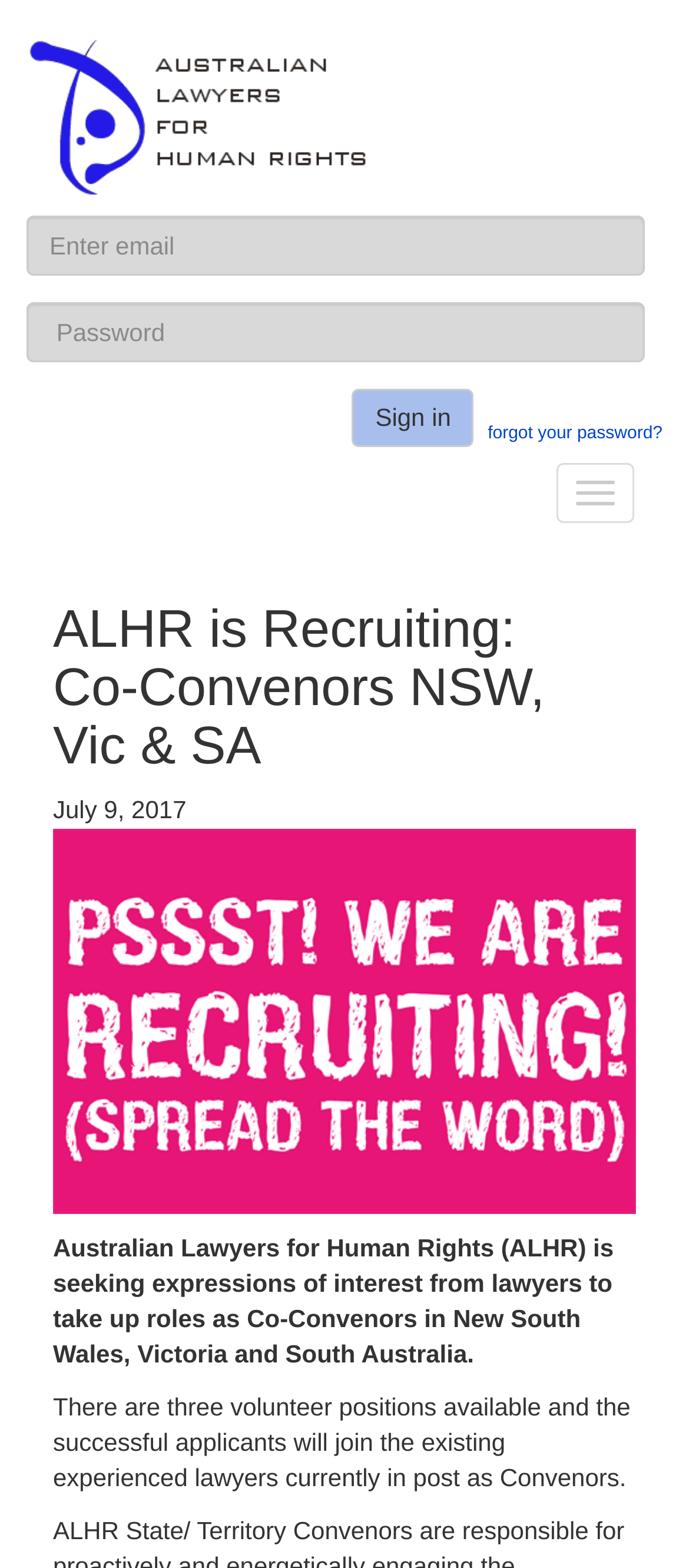Locate the bounding box coordinates for the element described below: "ALHR". The coordinates must be four float values between 0 and 1, formatted as [left, top, right, bottom].

[0.038, 0.048, 0.545, 0.094]